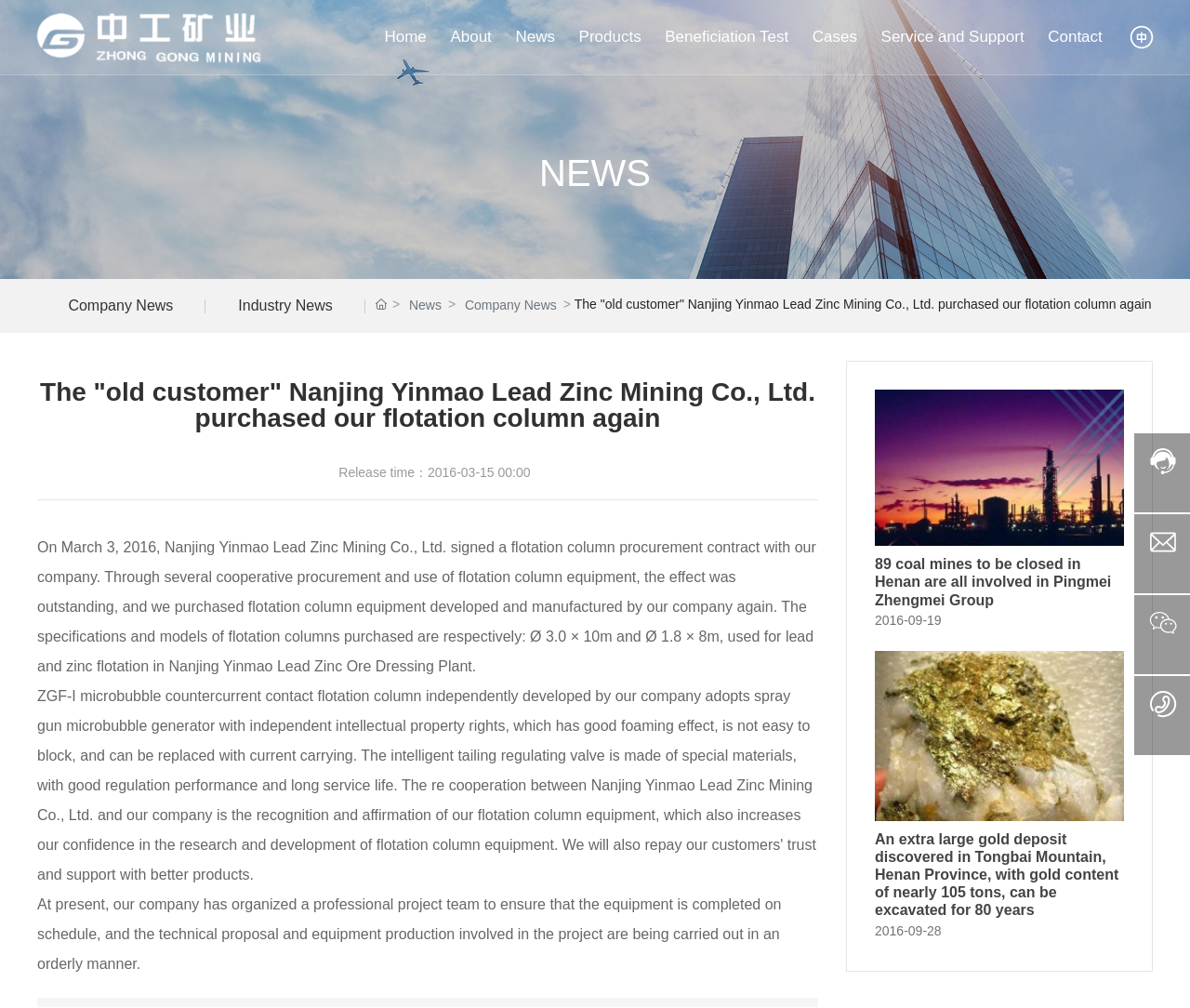Provide your answer in a single word or phrase: 
What is the company name of the website?

Hunan Zhonggong Mining Engineering Technology Co., Ltd